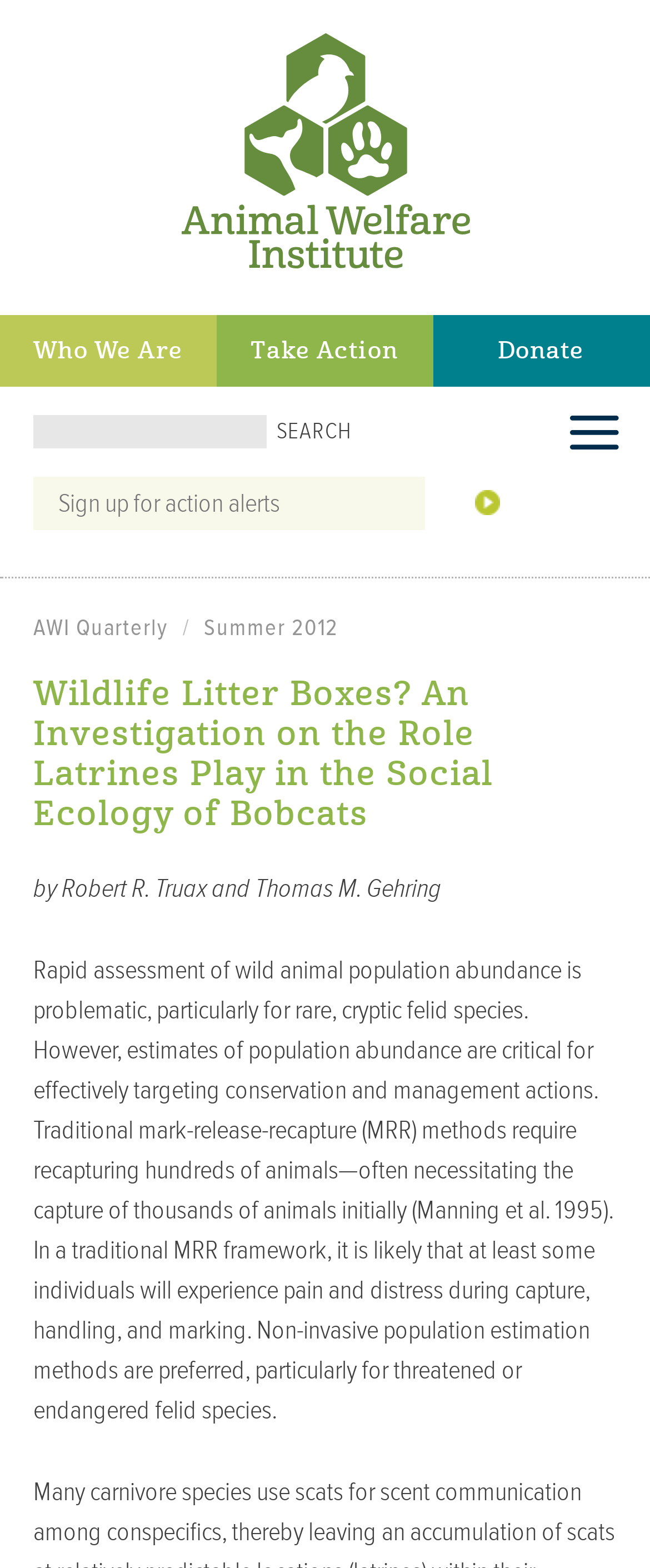Please determine the bounding box coordinates of the clickable area required to carry out the following instruction: "Click on About Open Textbooks". The coordinates must be four float numbers between 0 and 1, represented as [left, top, right, bottom].

None